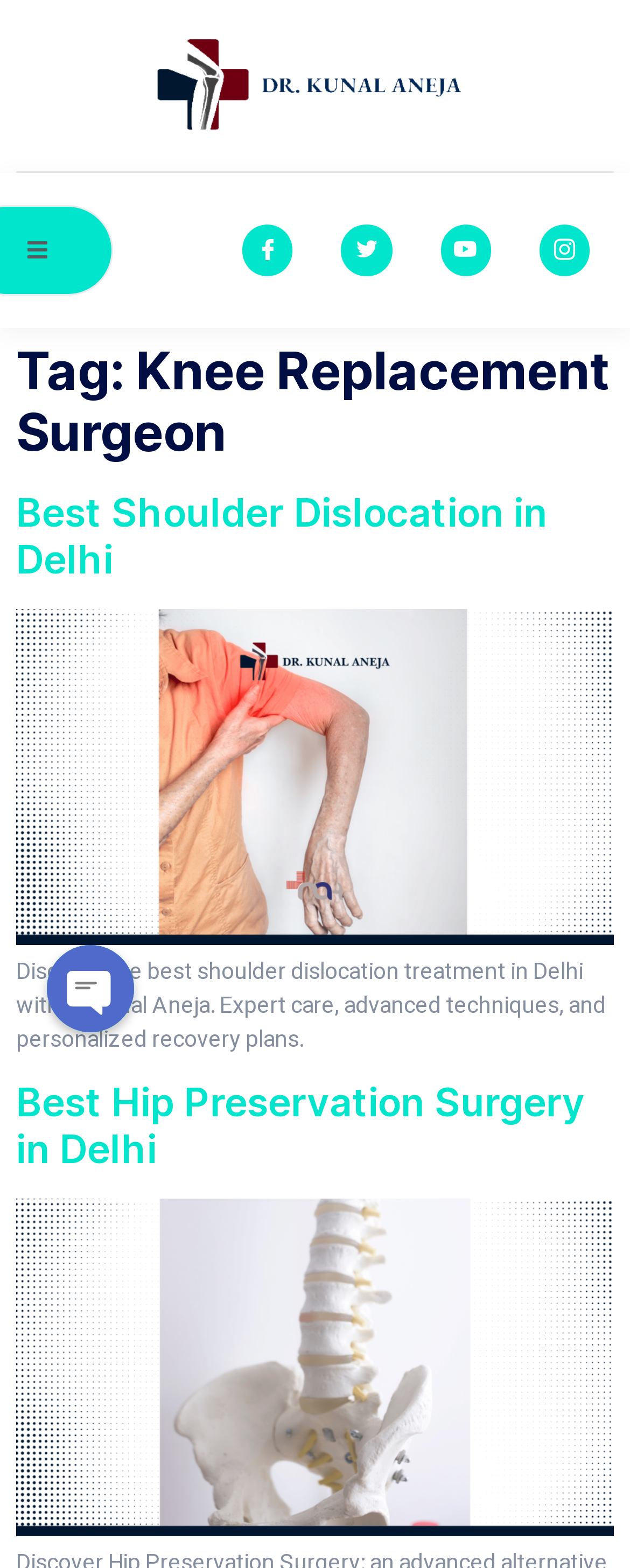Please specify the bounding box coordinates of the region to click in order to perform the following instruction: "explore the posts in the category News 169".

None